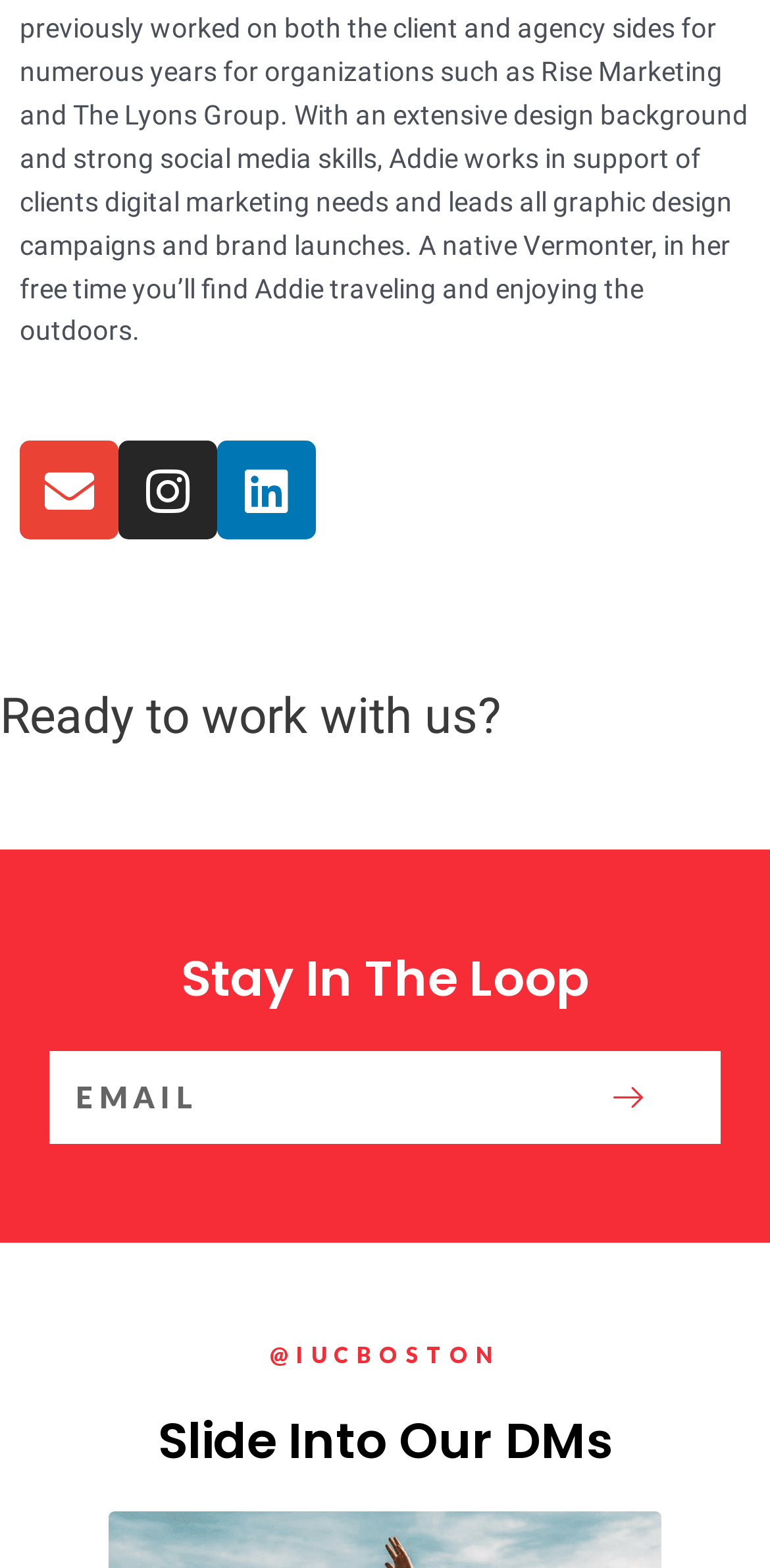What is the username of the social media handle?
Based on the screenshot, provide a one-word or short-phrase response.

@IUCBOSTON